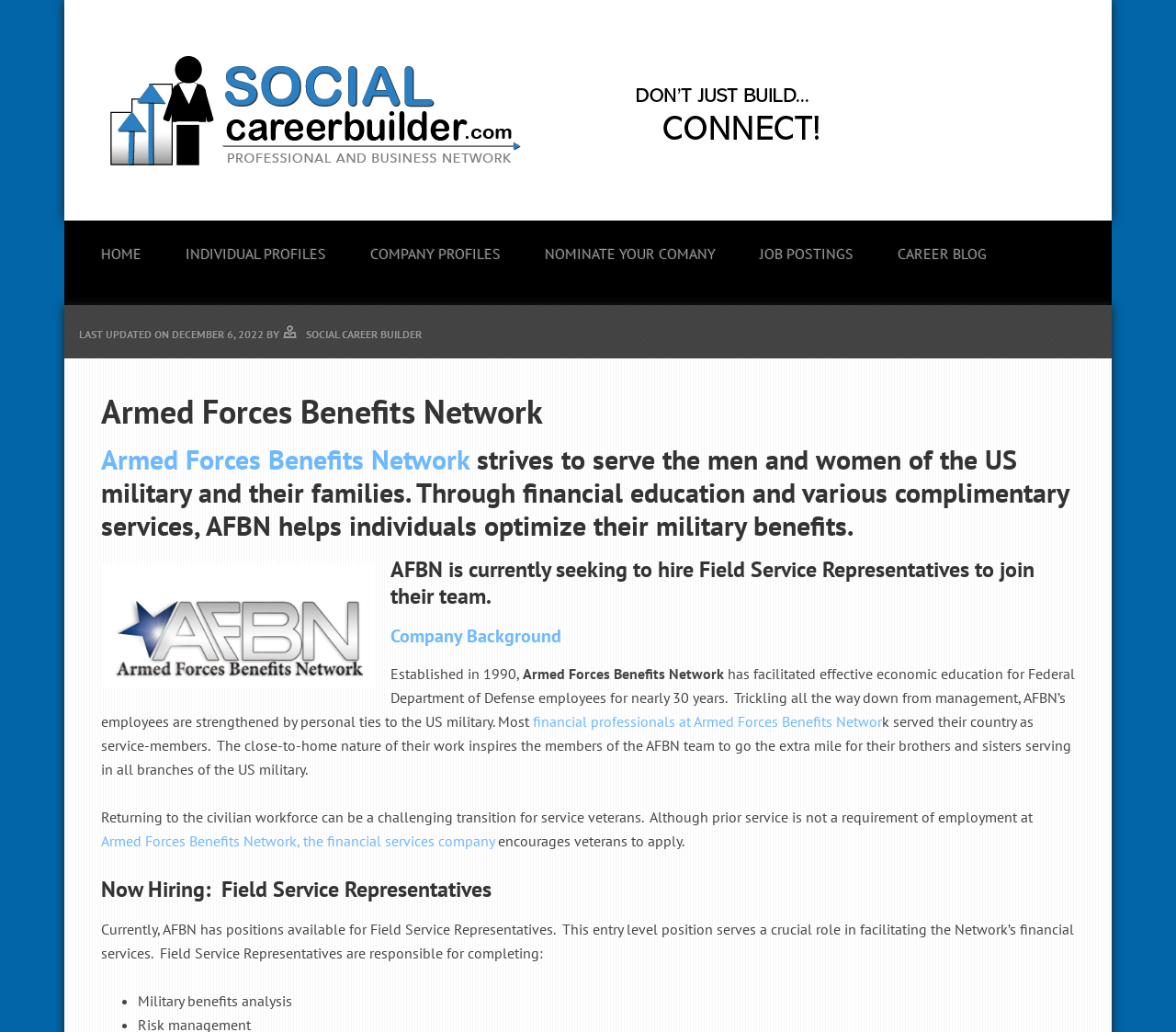What is the current job opening at Armed Forces Benefits Network?
Based on the screenshot, give a detailed explanation to answer the question.

I found the answer by looking at the heading element with the text 'Now Hiring: Field Service Representatives' which indicates that the organization is currently hiring for this position.